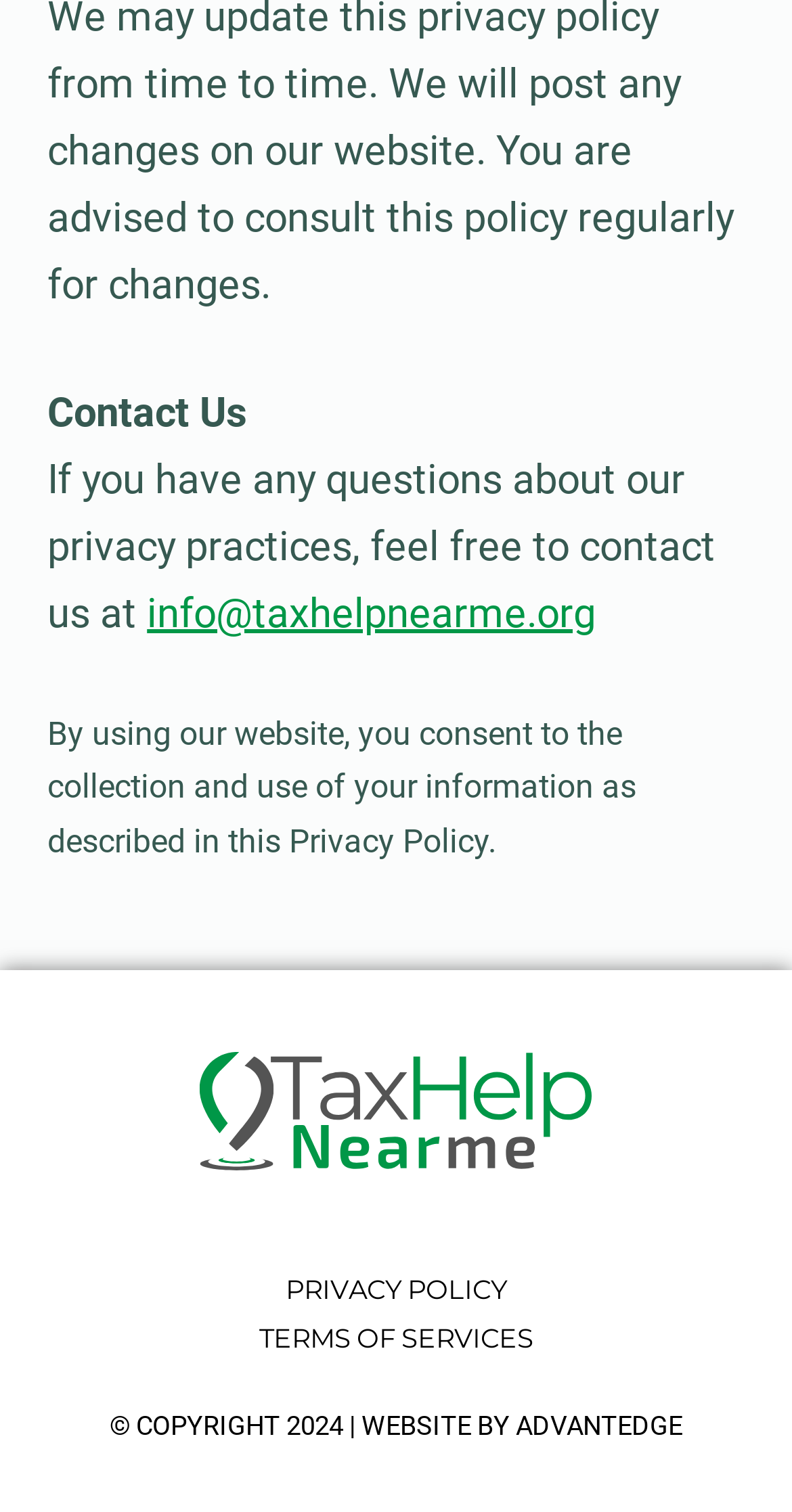Please determine the bounding box coordinates for the UI element described here. Use the format (top-left x, top-left y, bottom-right x, bottom-right y) with values bounded between 0 and 1: 1390

None